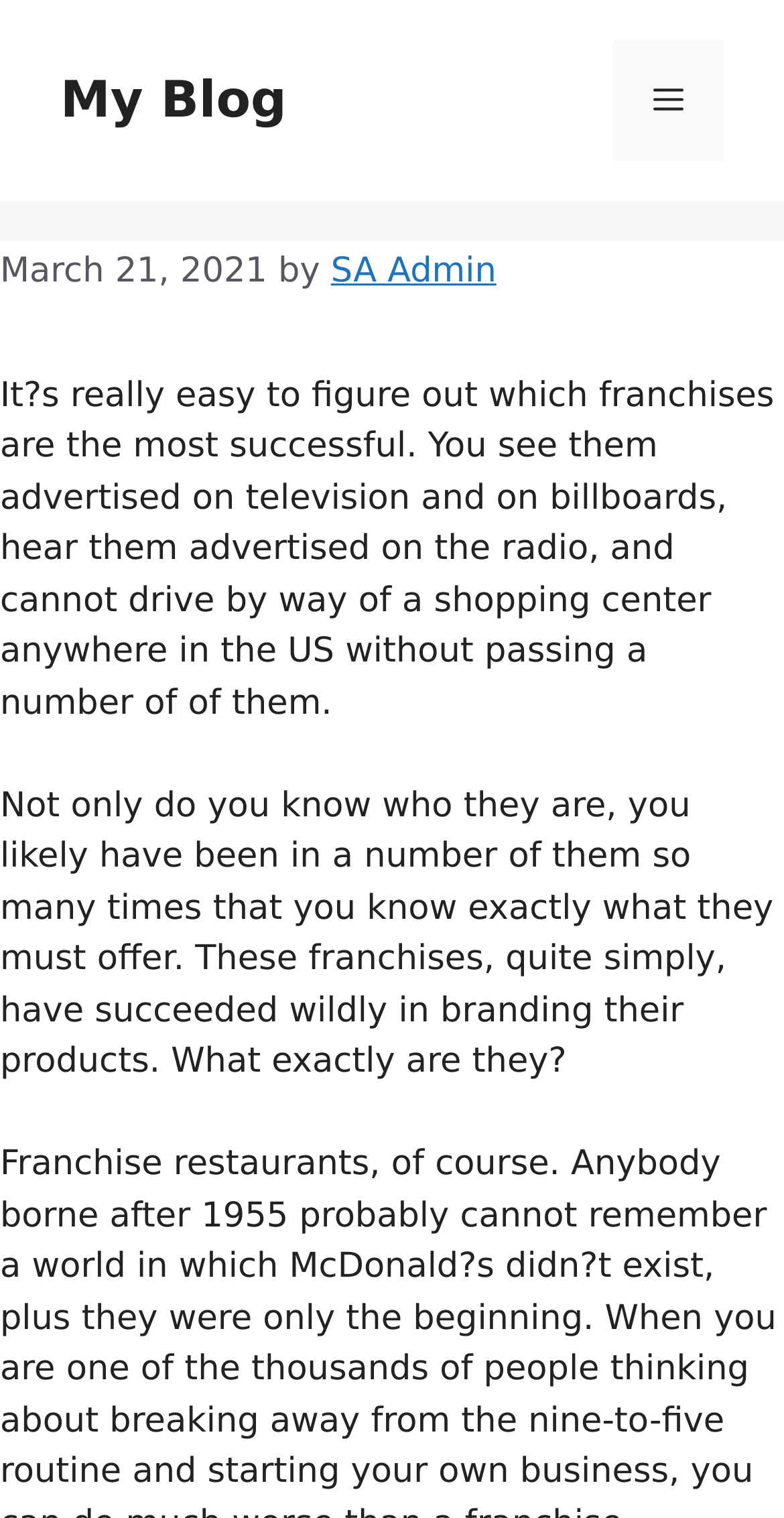Describe the webpage meticulously, covering all significant aspects.

The webpage is a blog post titled "The Franchise Restaurant Business Ups And Downs – My Blog". At the top, there is a banner that spans the entire width of the page, containing a link to "My Blog" on the left side and a navigation toggle button labeled "Menu" on the right side. 

Below the banner, there is a header section that contains a timestamp "March 21, 2021" on the left side, followed by the text "by" and a link to "SA Admin" on the right side. 

The main content of the blog post is divided into two paragraphs. The first paragraph starts with the sentence "It?s really easy to figure out which franchises are the most successful..." and spans almost the entire width of the page. The second paragraph starts with the sentence "Not only do you know who they are, you likely have been in a number of them so many times..." and is positioned below the first paragraph, also spanning almost the entire width of the page.